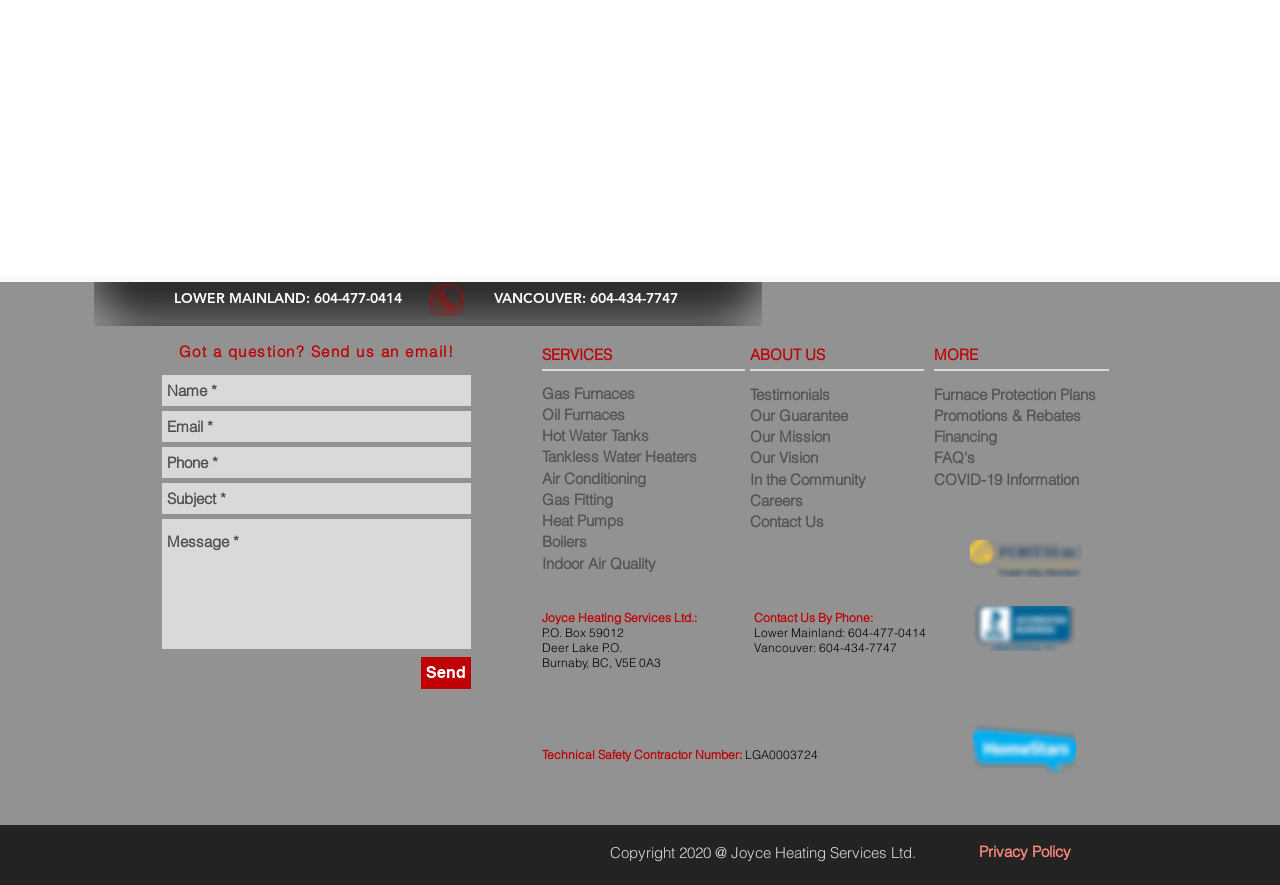What is the purpose of the form on this webpage?
Please provide a comprehensive answer based on the information in the image.

The form contains text boxes for name, email, phone, subject, and a message, and a send button, indicating that it is used to send an email to the company.